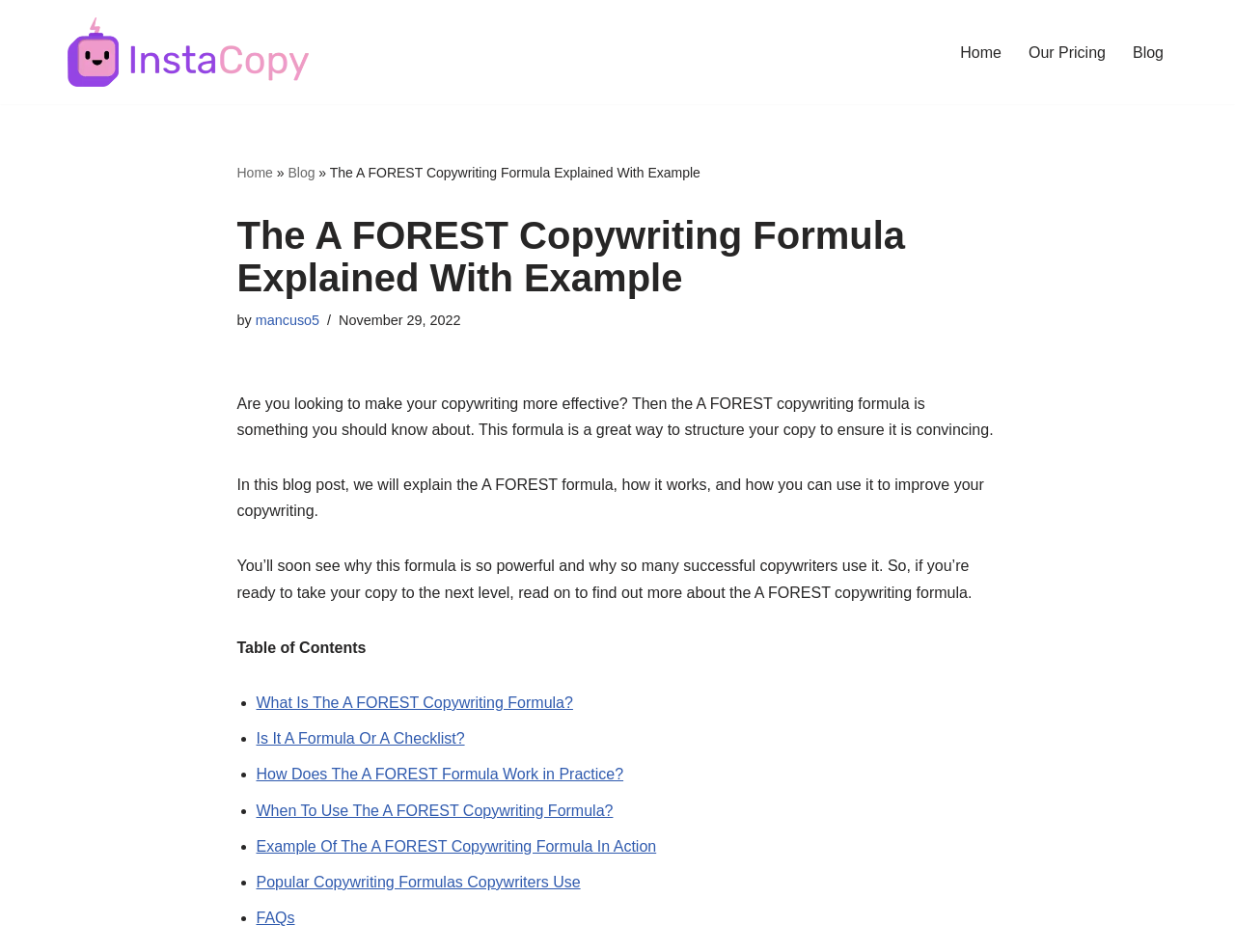Please locate the bounding box coordinates of the region I need to click to follow this instruction: "read blog post".

[0.917, 0.041, 0.942, 0.068]